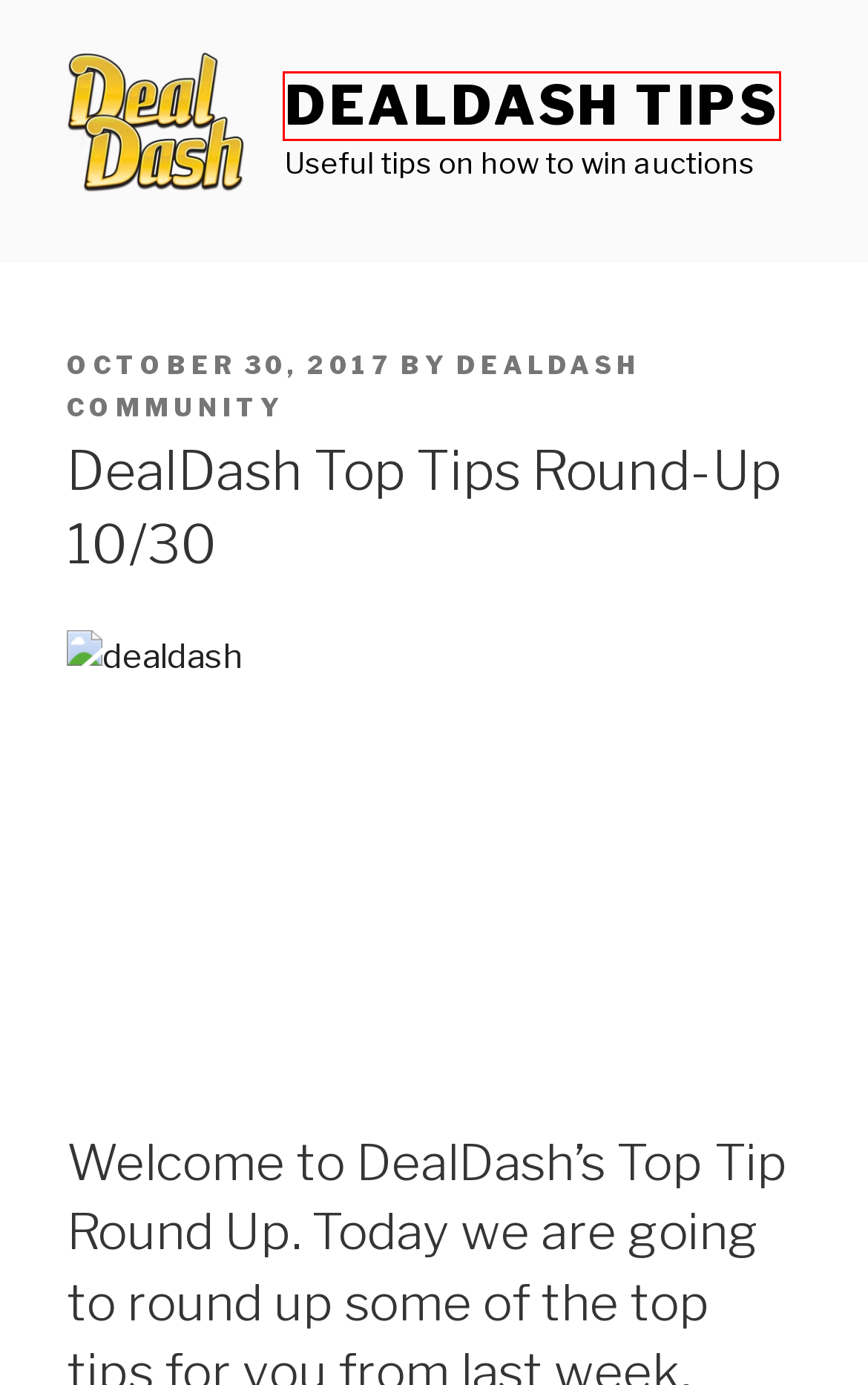A screenshot of a webpage is given, marked with a red bounding box around a UI element. Please select the most appropriate webpage description that fits the new page after clicking the highlighted element. Here are the candidates:
A. DealDash® - Bid & Save - Where deals come true!
B. Tip Round-Up Archives - DealDash Tips
C. DealDash Community, Author at DealDash Tips
D. dealdash app Archives - DealDash Tips
E. Deal Dash Archives - DealDash Tips
F. DealDash Tips - Useful tips on how to win auctions
G. Dealdash.com Tips Archives - DealDash Tips
H. dealdash auctions Archives - DealDash Tips

F